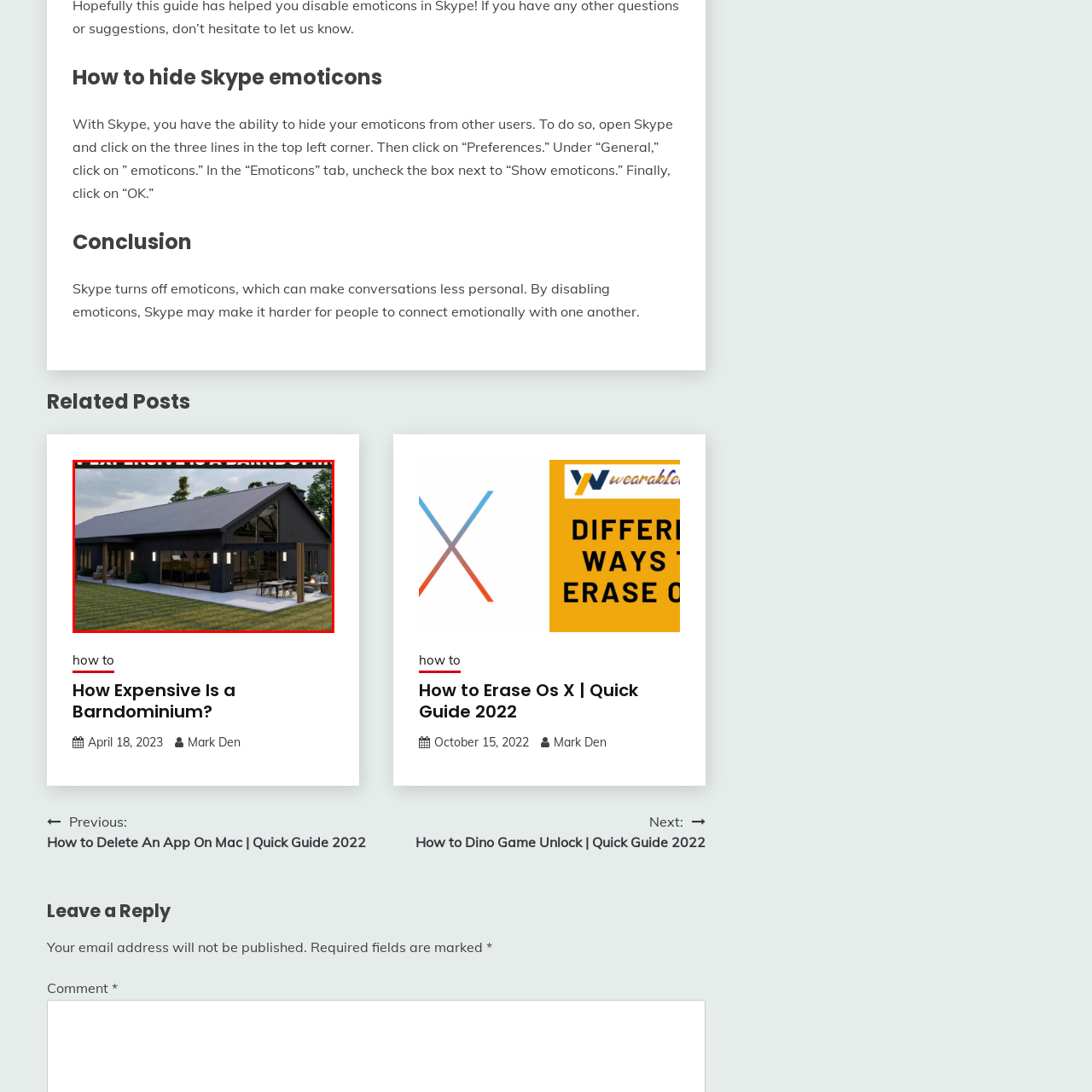Provide a detailed narrative of the image inside the red-bordered section.

The image features a stylish and modern barndominium, showcasing its sleek black exterior and large glass windows. The architectural design emphasizes both functionality and aesthetic appeal, blending rustic elements with contemporary features. A spacious porch is visible, alongside outdoor seating that invites relaxation and social gatherings. The backdrop includes a lush green lawn and trees, enhancing the serene environment. This image is part of a discussion on the costs associated with building or purchasing a barndominium, and it highlights the increasing popularity of this unique housing option. The caption above the image reads, "How Expensive Is a Barndominium?" suggesting a focus on the financial aspects of this modern living trend.